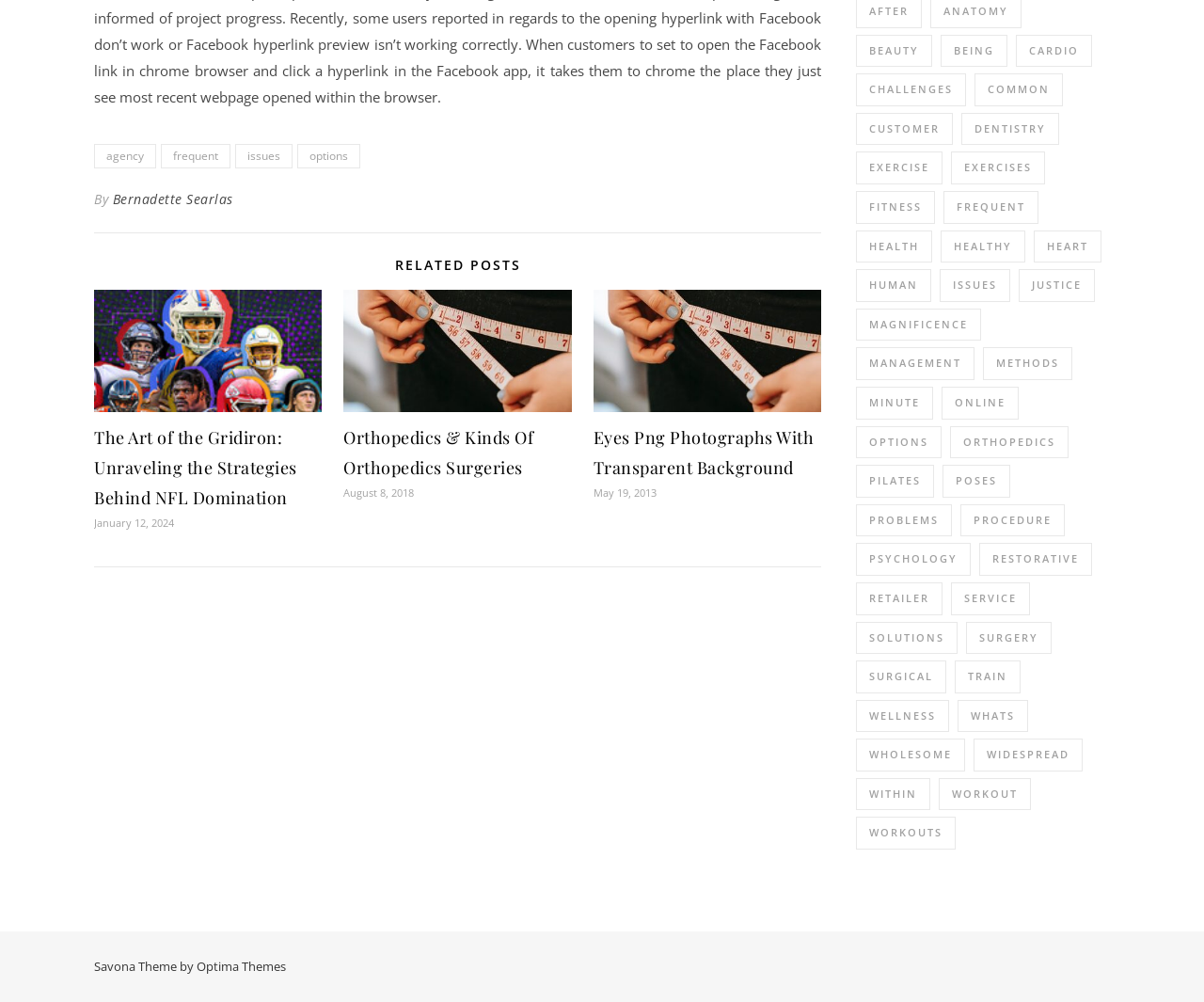How many items are in the 'options' category?
Based on the visual, give a brief answer using one word or a short phrase.

124 items